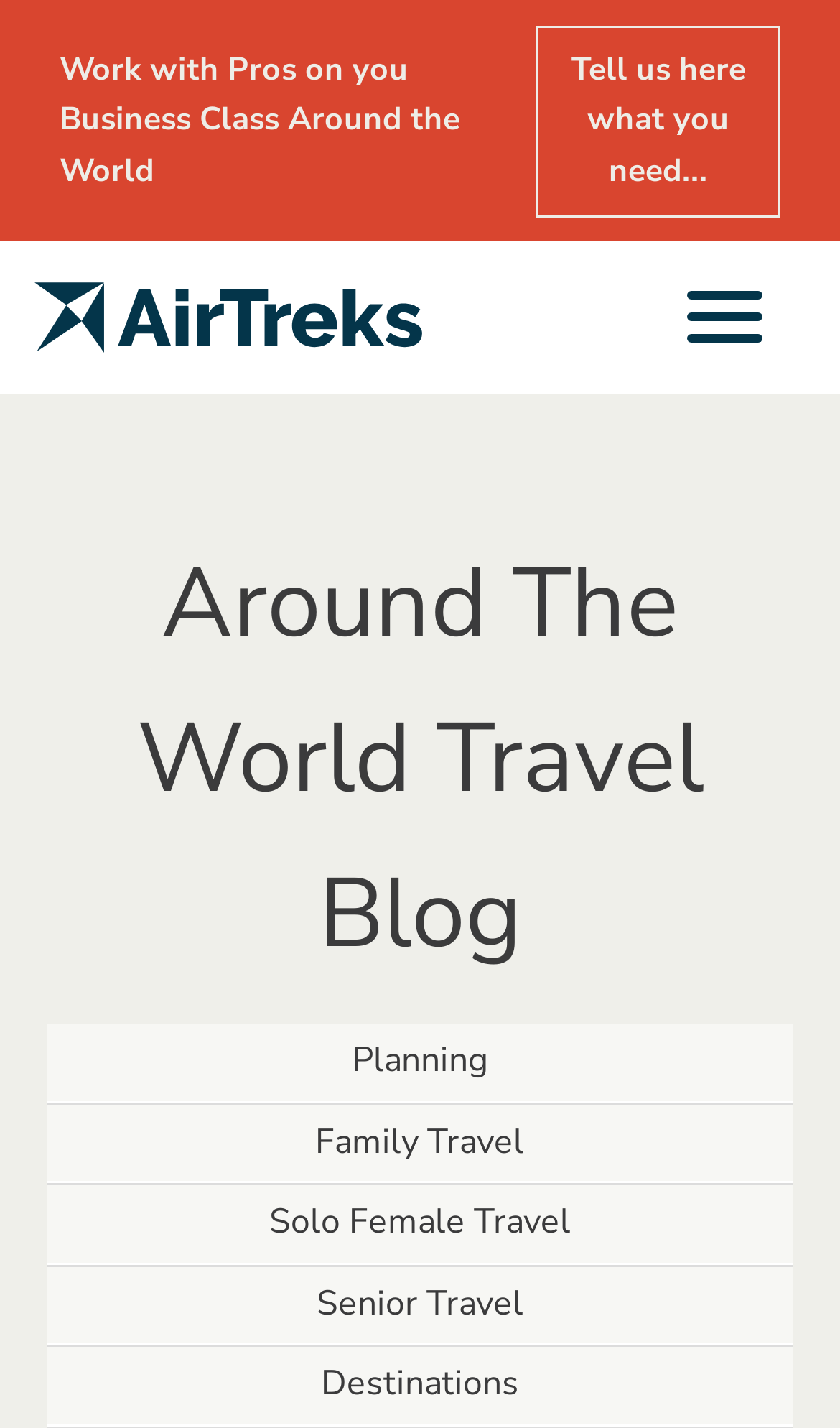Can you pinpoint the bounding box coordinates for the clickable element required for this instruction: "Explore the 'Family Travel' category"? The coordinates should be four float numbers between 0 and 1, i.e., [left, top, right, bottom].

[0.056, 0.774, 0.944, 0.829]